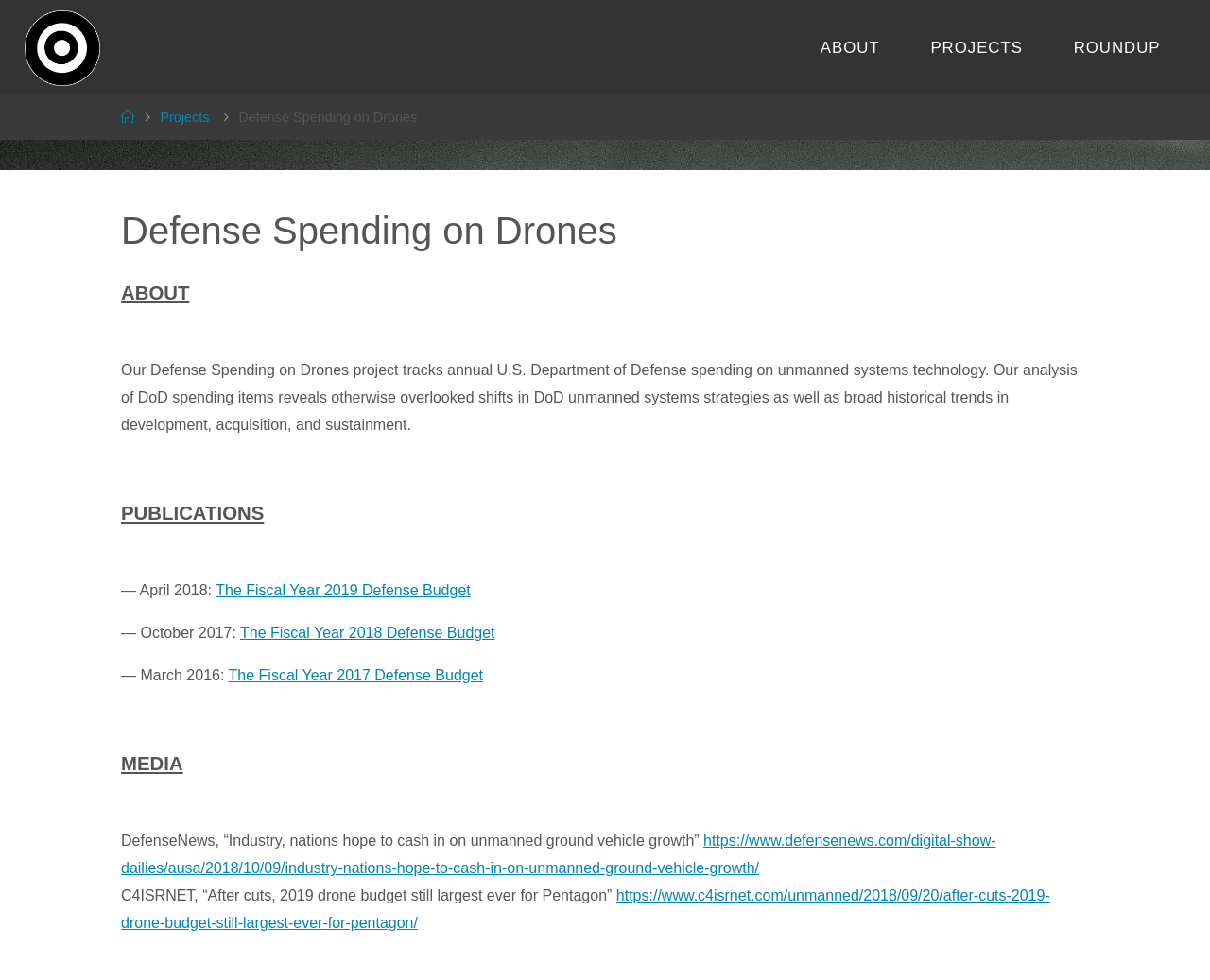What is the main topic of this webpage?
Using the details shown in the screenshot, provide a comprehensive answer to the question.

The main topic of this webpage is 'Defense Spending on Drones' as indicated by the title 'Defense Spending on Drones' at the top of the page and the description 'Our Defense Spending on Drones project tracks annual U.S. Department of Defense spending on unmanned systems technology.'